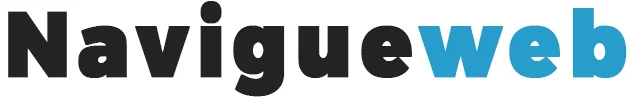What type of content is the platform dedicated to?
We need a detailed and meticulous answer to the question.

The overall design of the webpage reflects a contemporary aesthetic, suggesting a user-friendly platform dedicated to informative content, which is consistent with the title of the webpage and the brand identity of NavigueWeb.